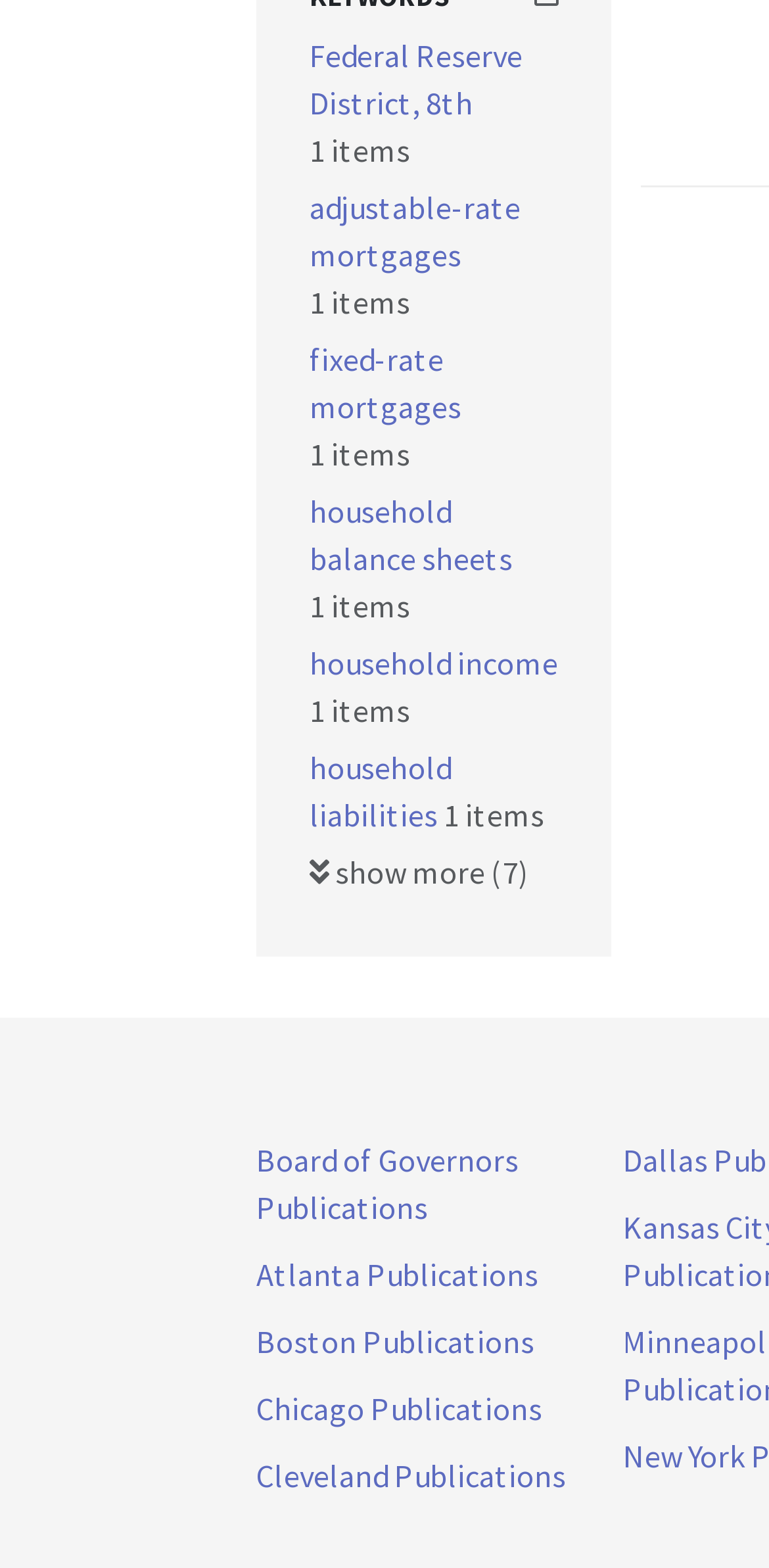Specify the bounding box coordinates for the region that must be clicked to perform the given instruction: "show more publications".

[0.428, 0.544, 0.687, 0.569]